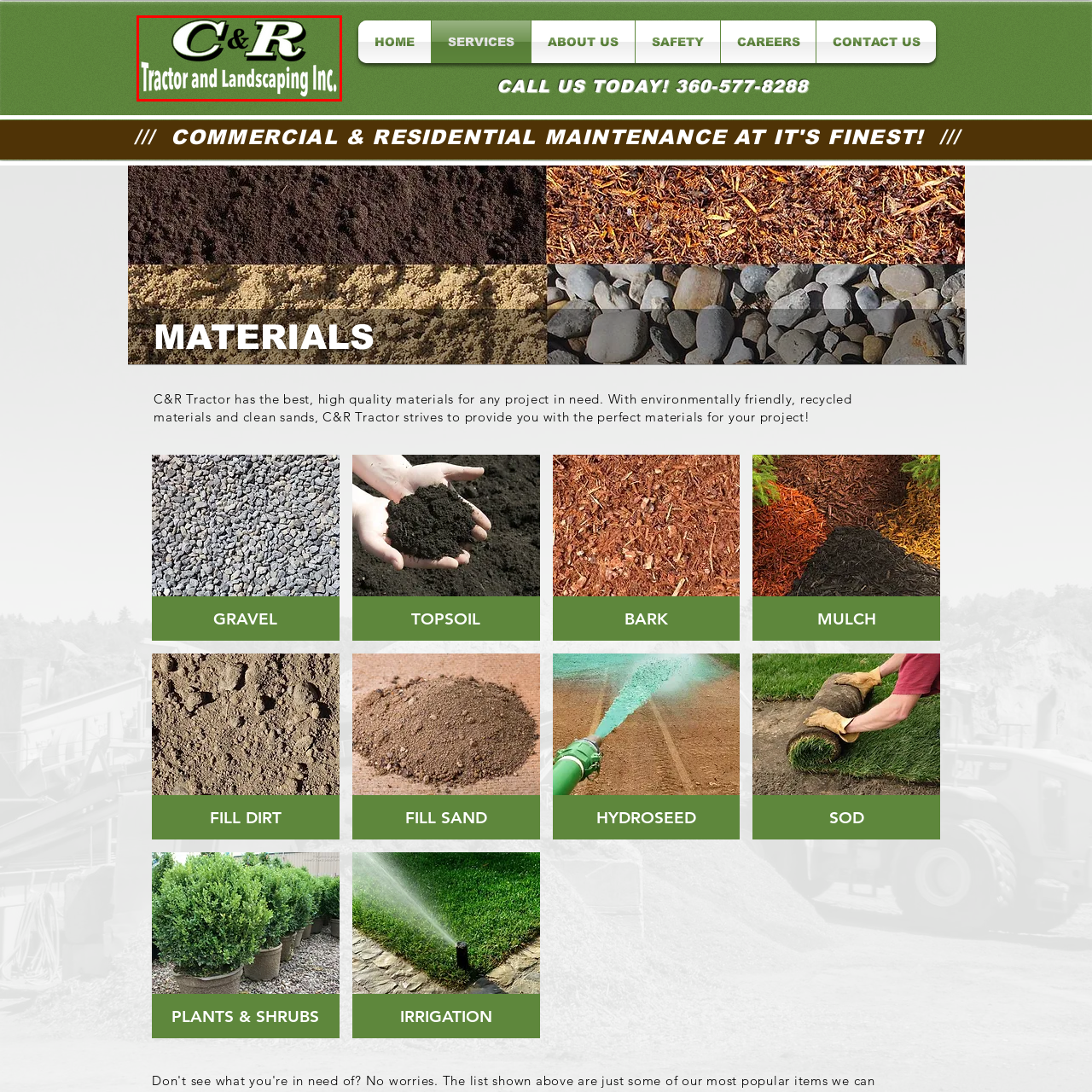What industry does the company focus on? Study the image bordered by the red bounding box and answer briefly using a single word or a phrase.

landscaping